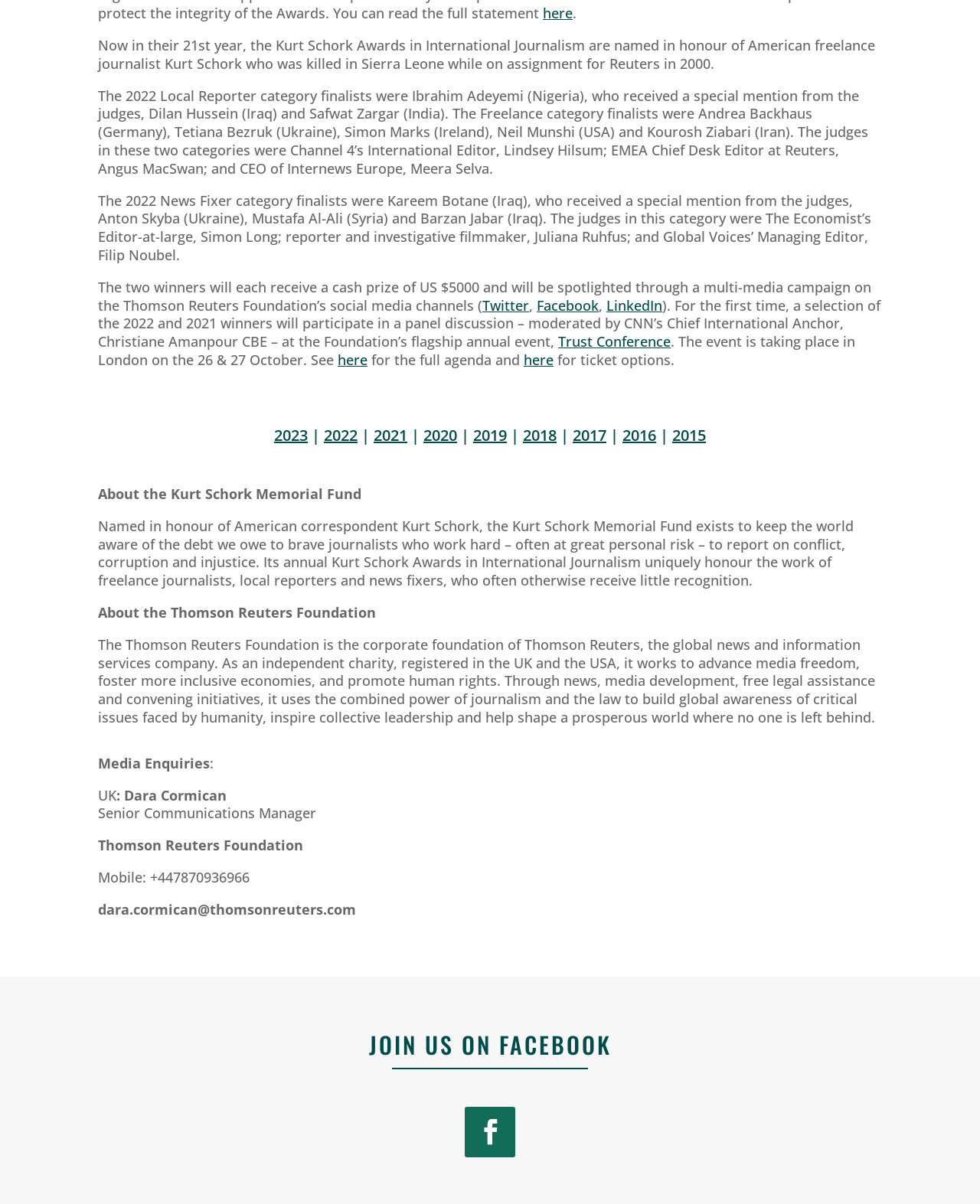Please specify the coordinates of the bounding box for the element that should be clicked to carry out this instruction: "Join the Thomson Reuters Foundation on Facebook". The coordinates must be four float numbers between 0 and 1, formatted as [left, top, right, bottom].

[0.376, 0.853, 0.624, 0.882]